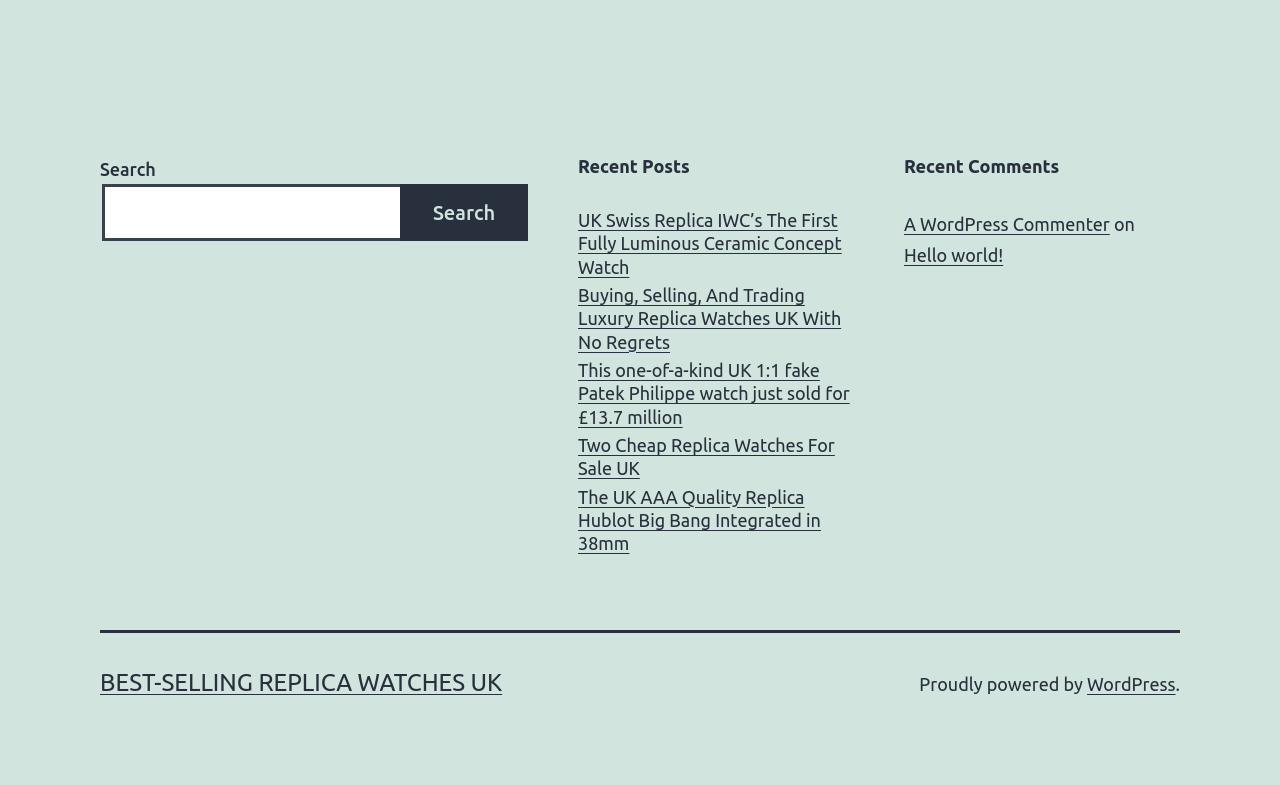Pinpoint the bounding box coordinates of the element to be clicked to execute the instruction: "Search for something".

[0.08, 0.235, 0.315, 0.307]